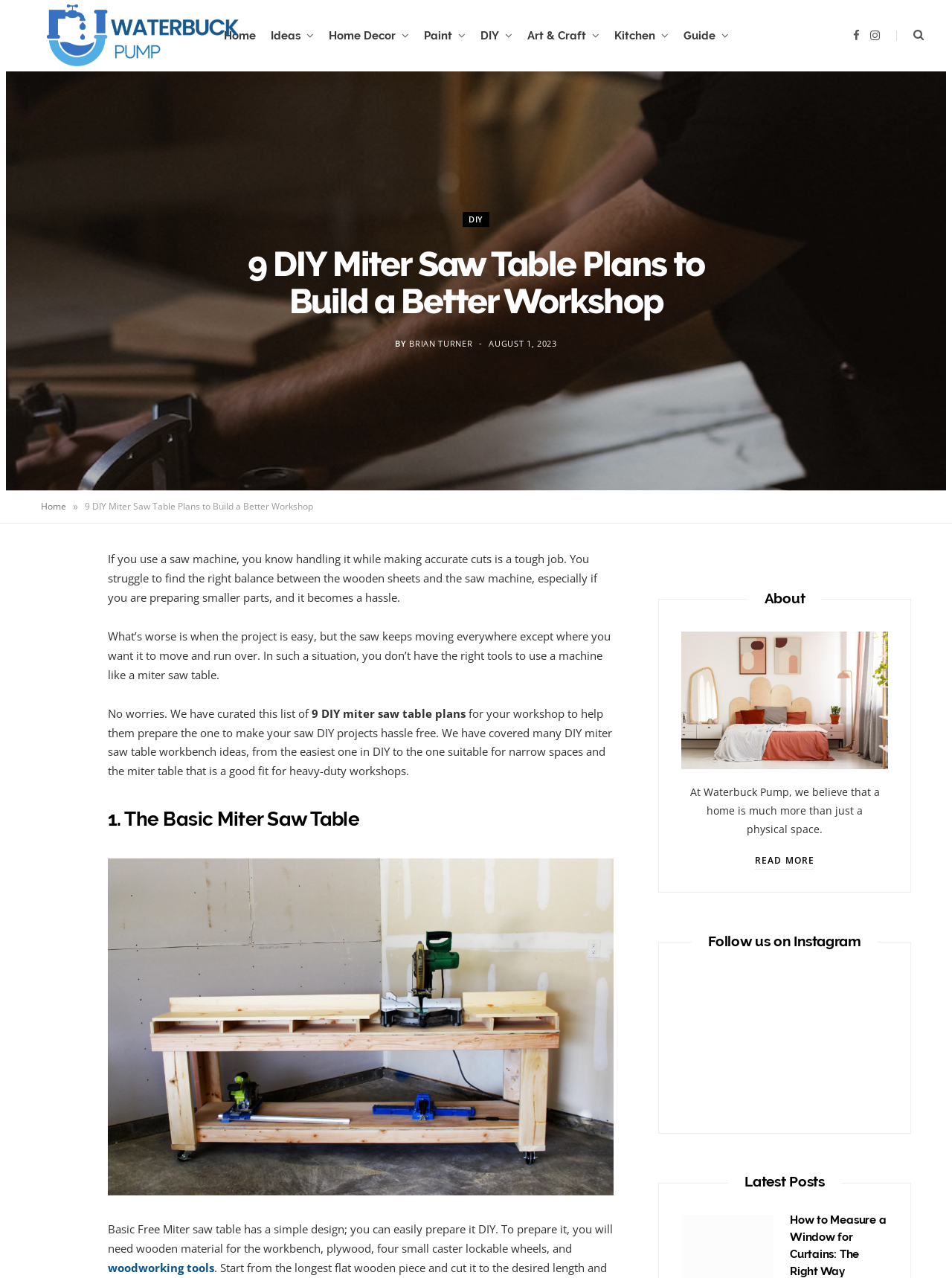Locate the primary heading on the webpage and return its text.

9 DIY Miter Saw Table Plans to Build a Better Workshop